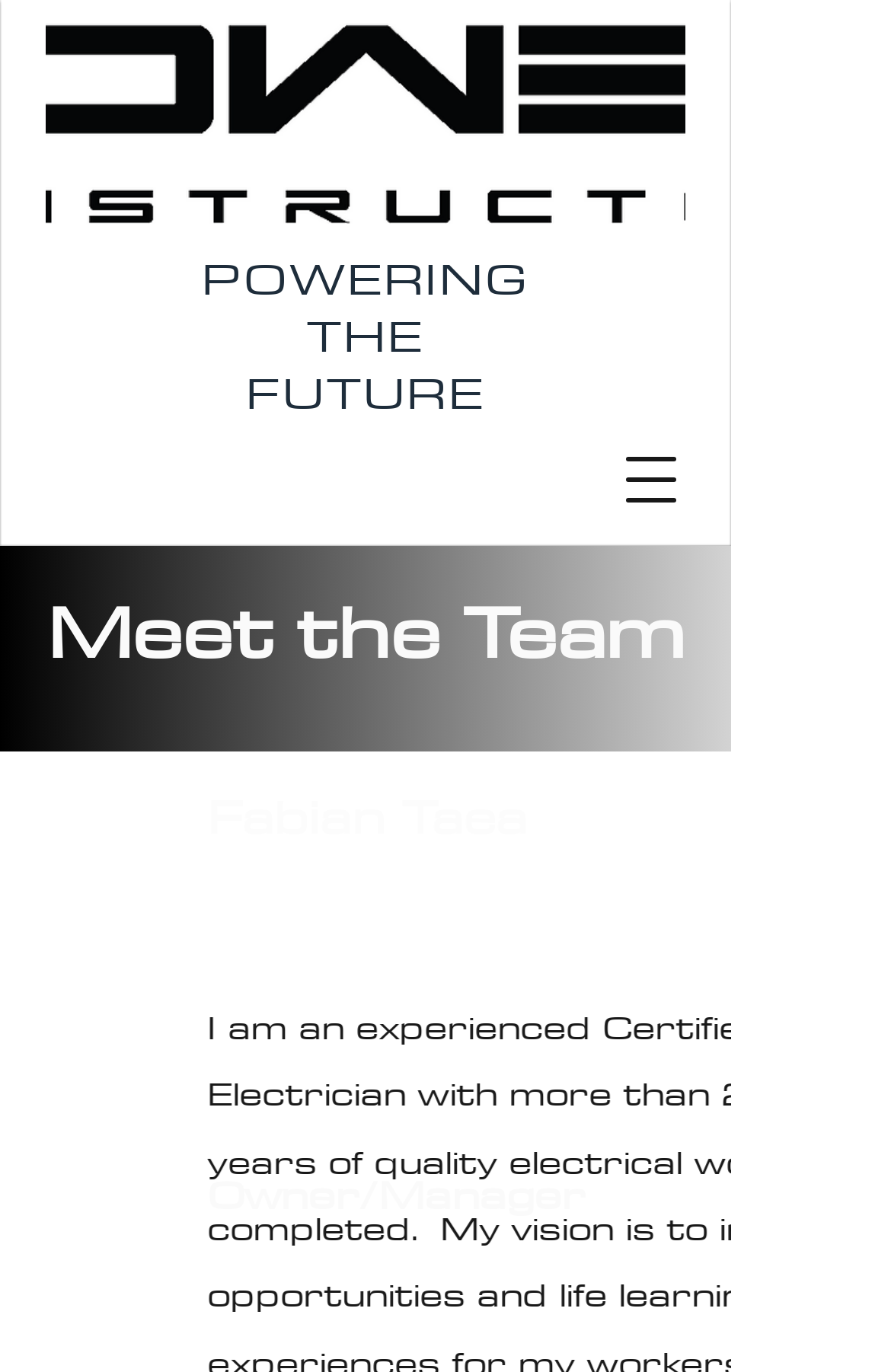What is the profession of Fabian Taea?
Please answer the question as detailed as possible.

Fabian Taea is listed under the 'Meet the Team' section, and his profession is specified as 'Owner/Manager' below his name. This information can be found by looking at the team members listed on the webpage.